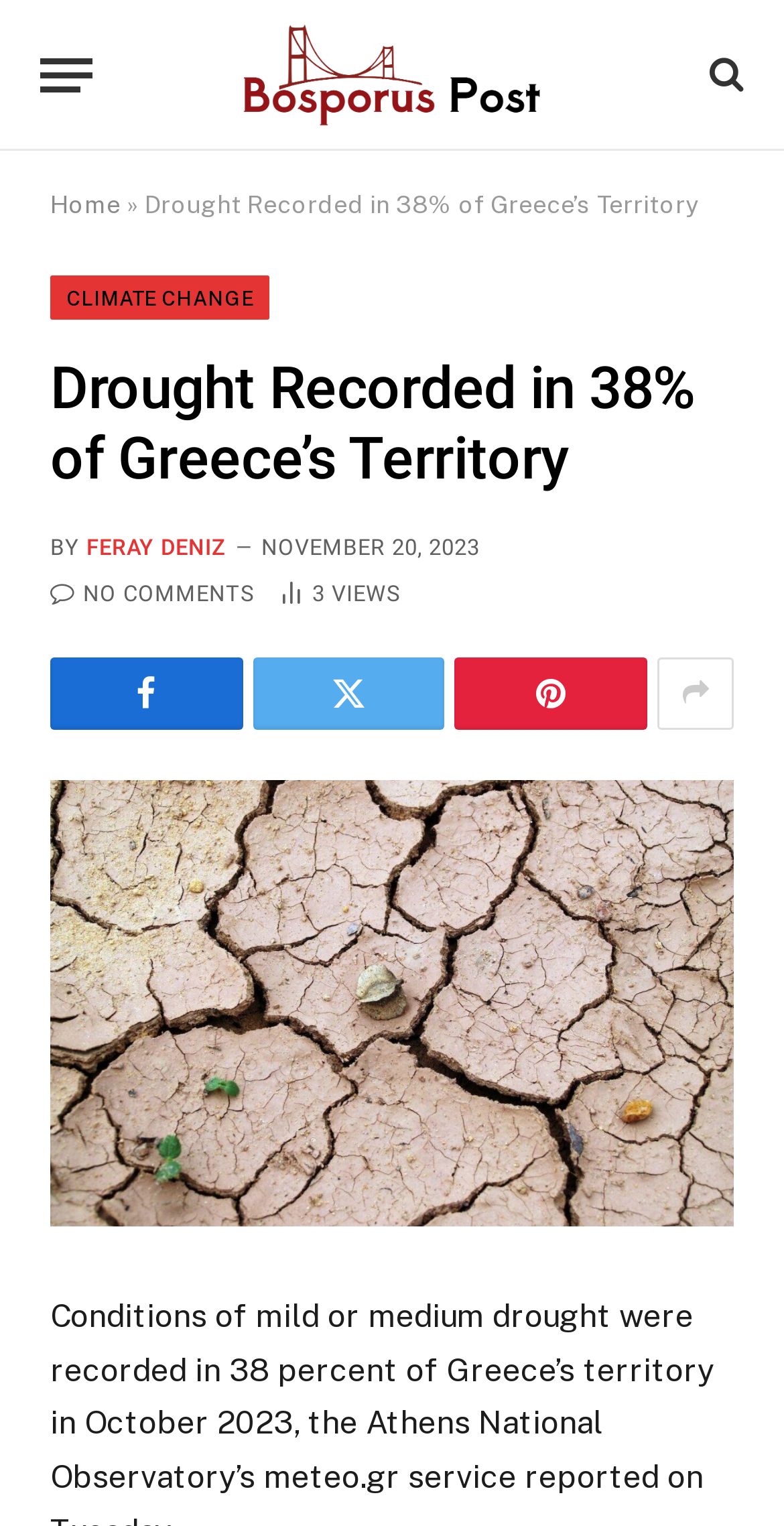Give a one-word or phrase response to the following question: Who is the author of the article?

FERAY DENIZ